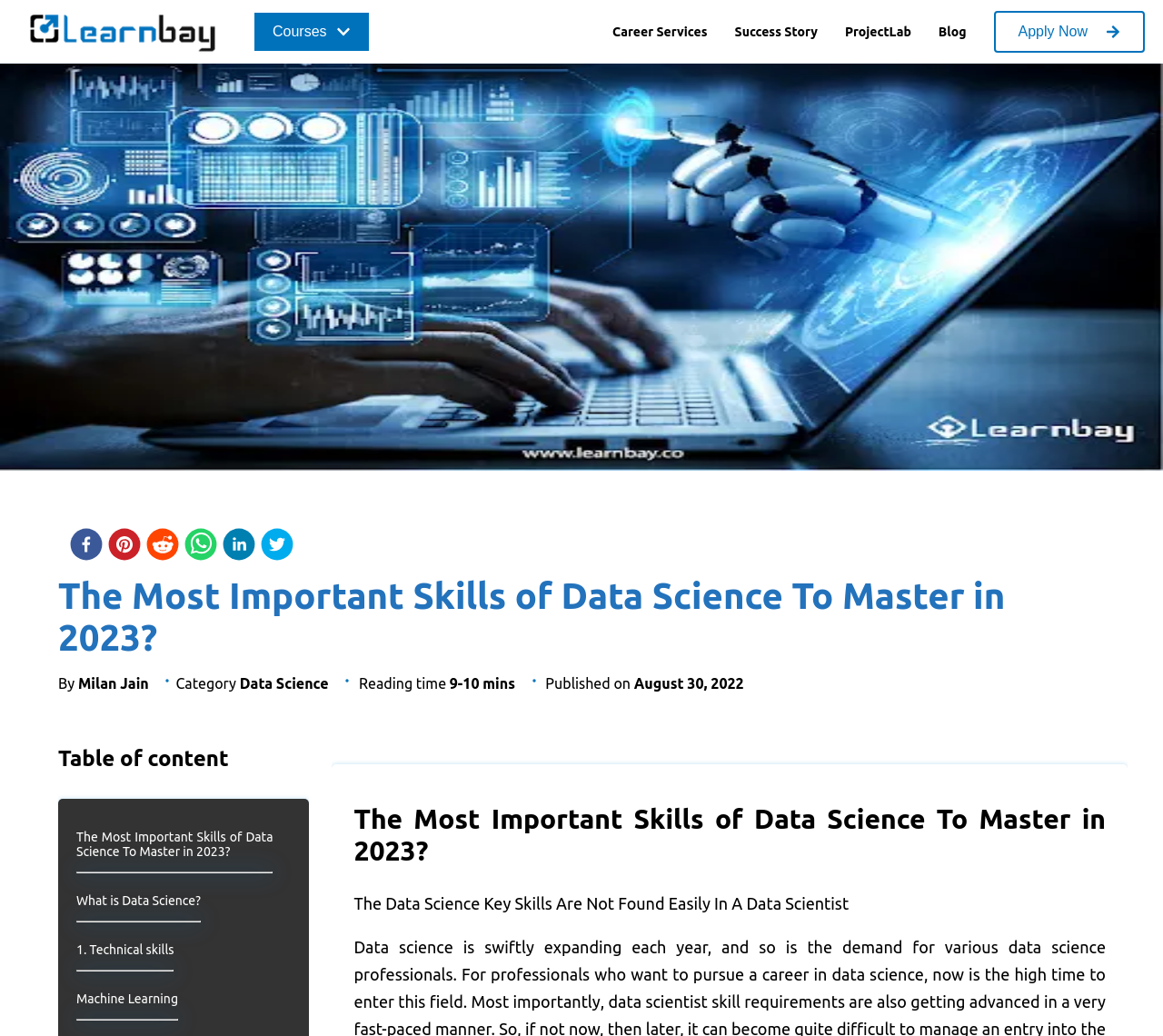Look at the image and answer the question in detail:
How many social media sharing buttons are there?

There are 6 social media sharing buttons, which can be counted by looking at the buttons for facebook, pinterest, reddit, whatsapp, linkedin, and twitter, which are commonly found at the bottom of an article.